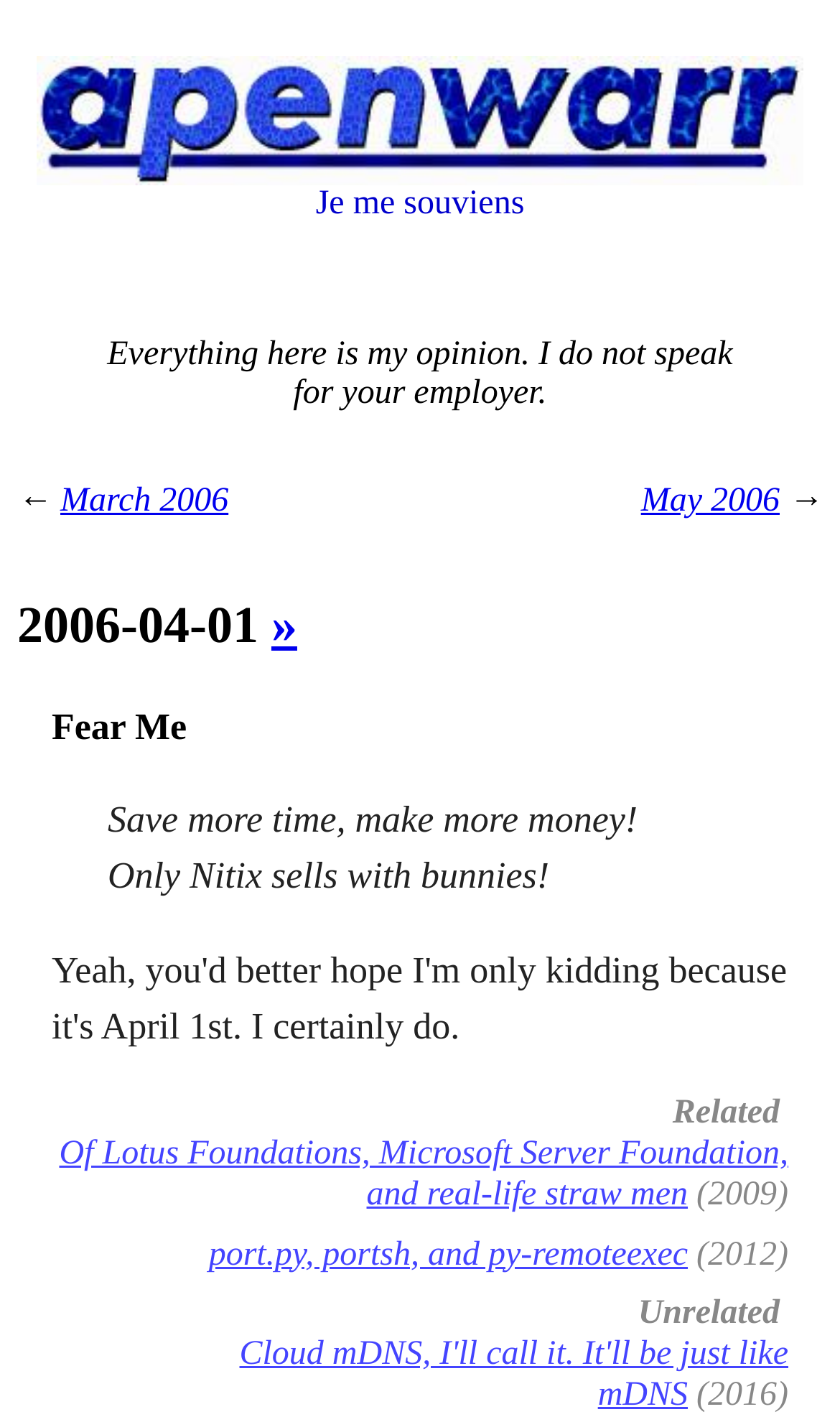Using the element description: "Instagram", determine the bounding box coordinates for the specified UI element. The coordinates should be four float numbers between 0 and 1, [left, top, right, bottom].

None